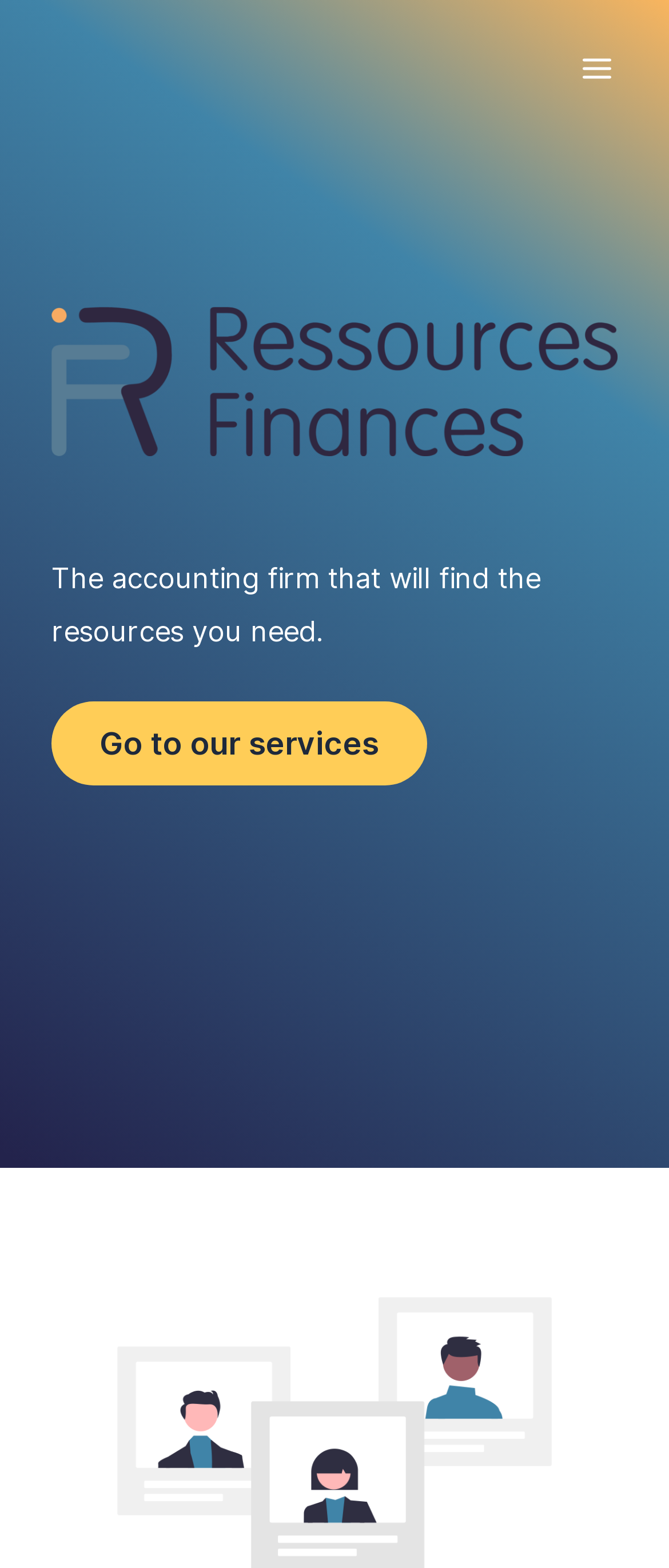Determine the bounding box for the described UI element: "Go to our services".

[0.077, 0.448, 0.638, 0.501]